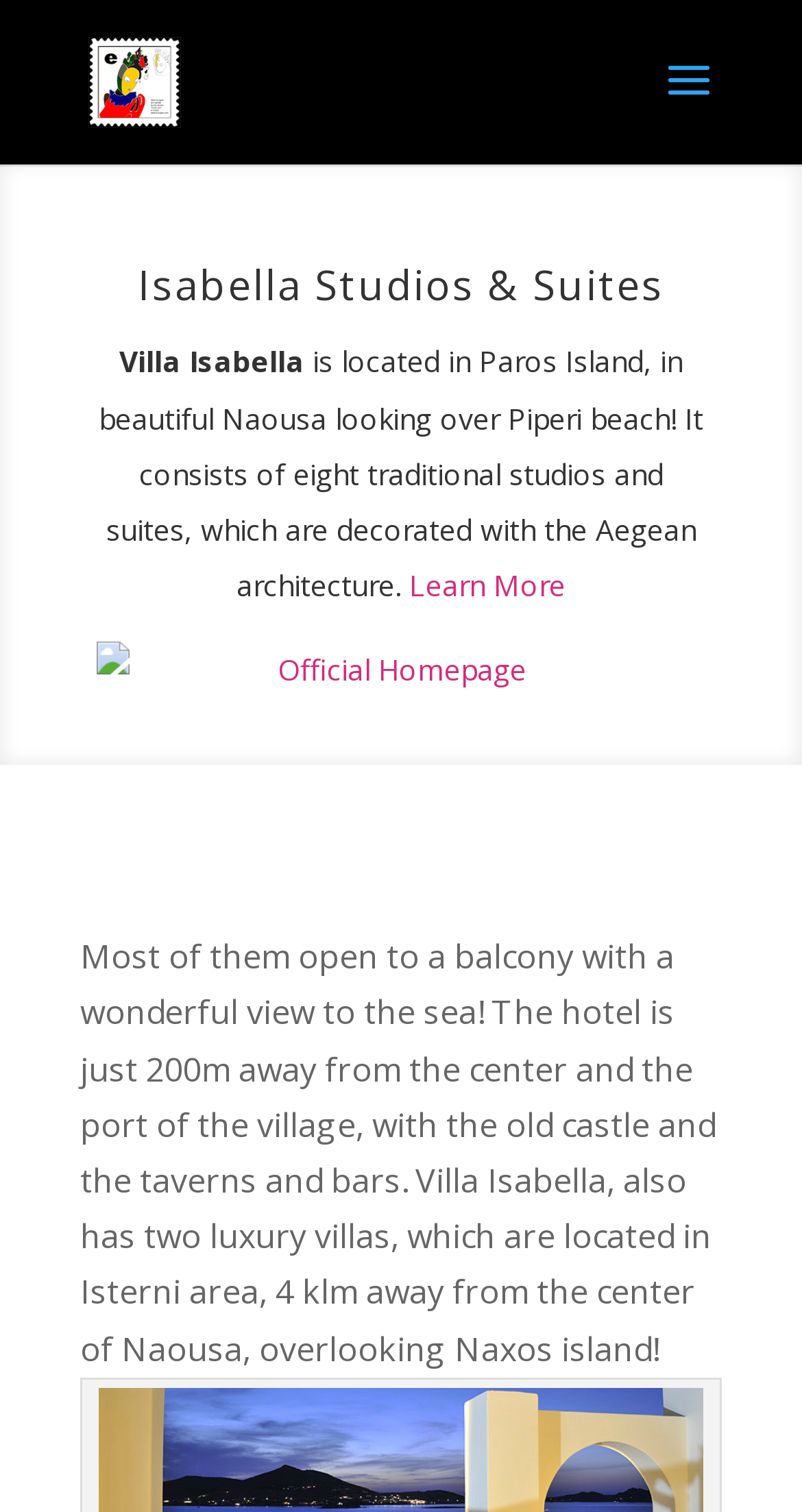What is the distance of Villa Isabella from the center of Naousa?
Answer with a single word or phrase, using the screenshot for reference.

200m